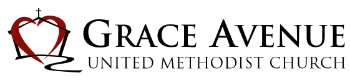Give a concise answer using only one word or phrase for this question:
What is the significance of the small cross above the heart?

Christian faith